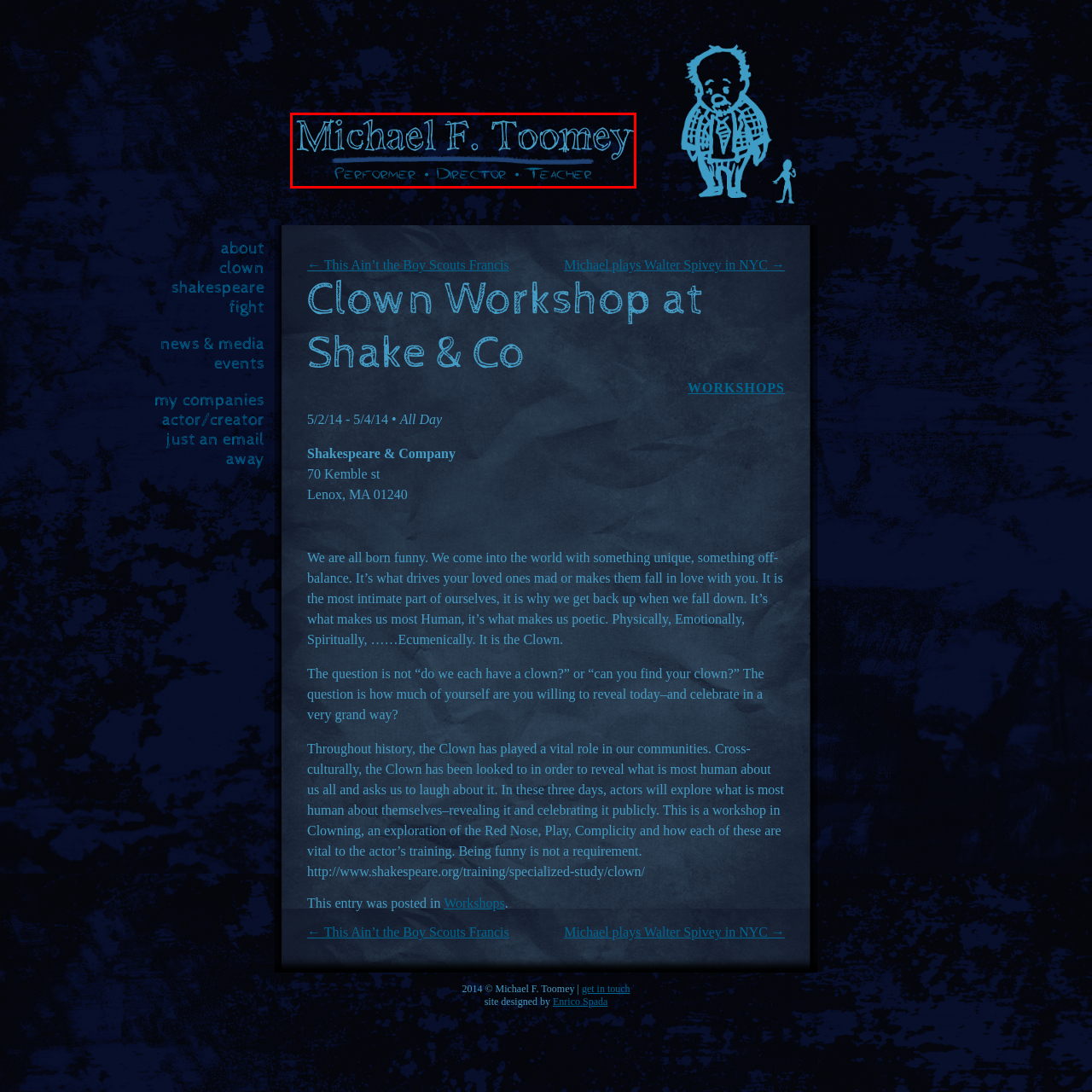Pay attention to the section outlined in red, What is one of the areas of expertise mentioned in the caption? 
Reply with a single word or phrase.

Clowning